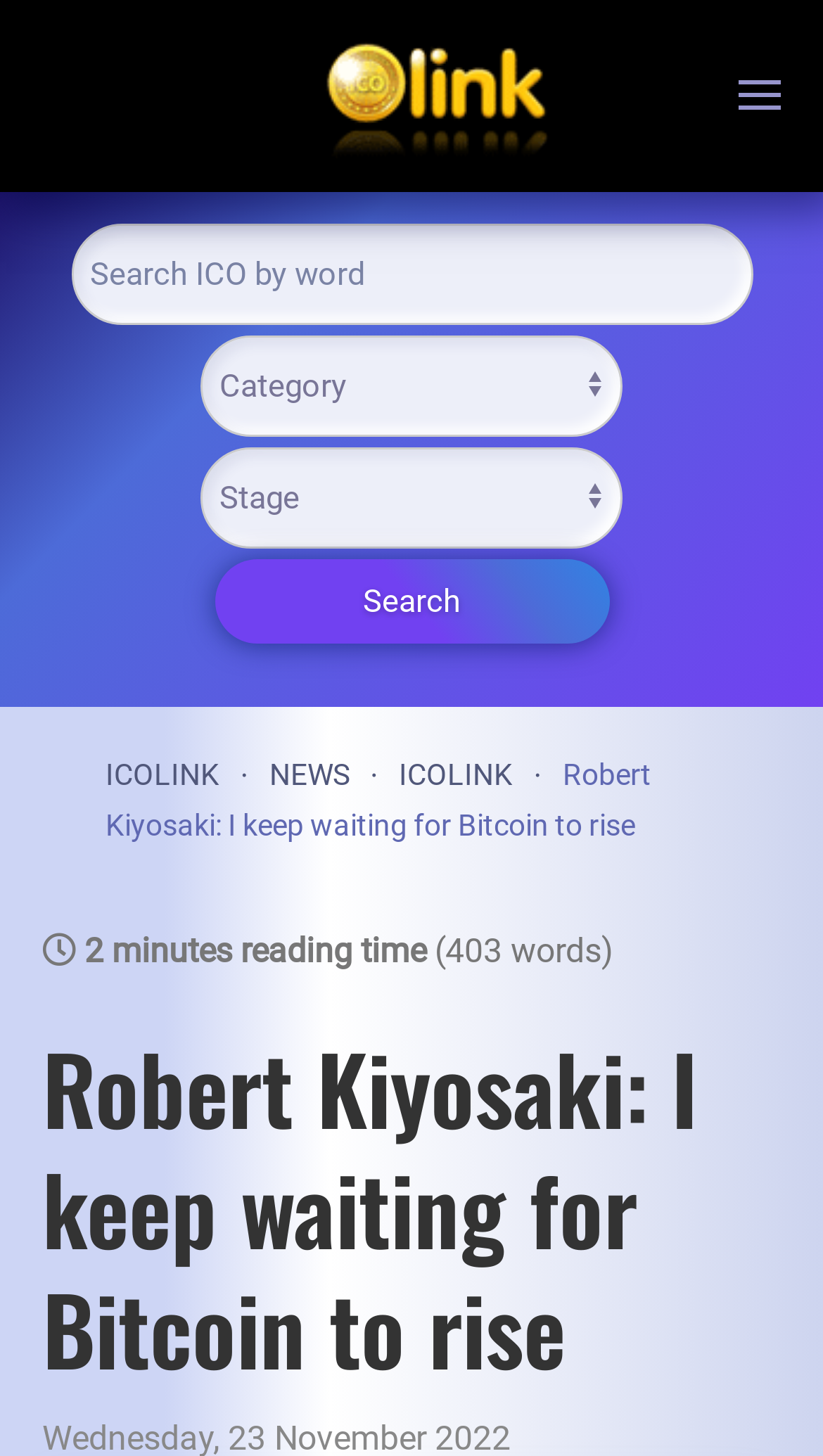Could you specify the bounding box coordinates for the clickable section to complete the following instruction: "go back to home"?

[0.321, 0.0, 0.679, 0.13]